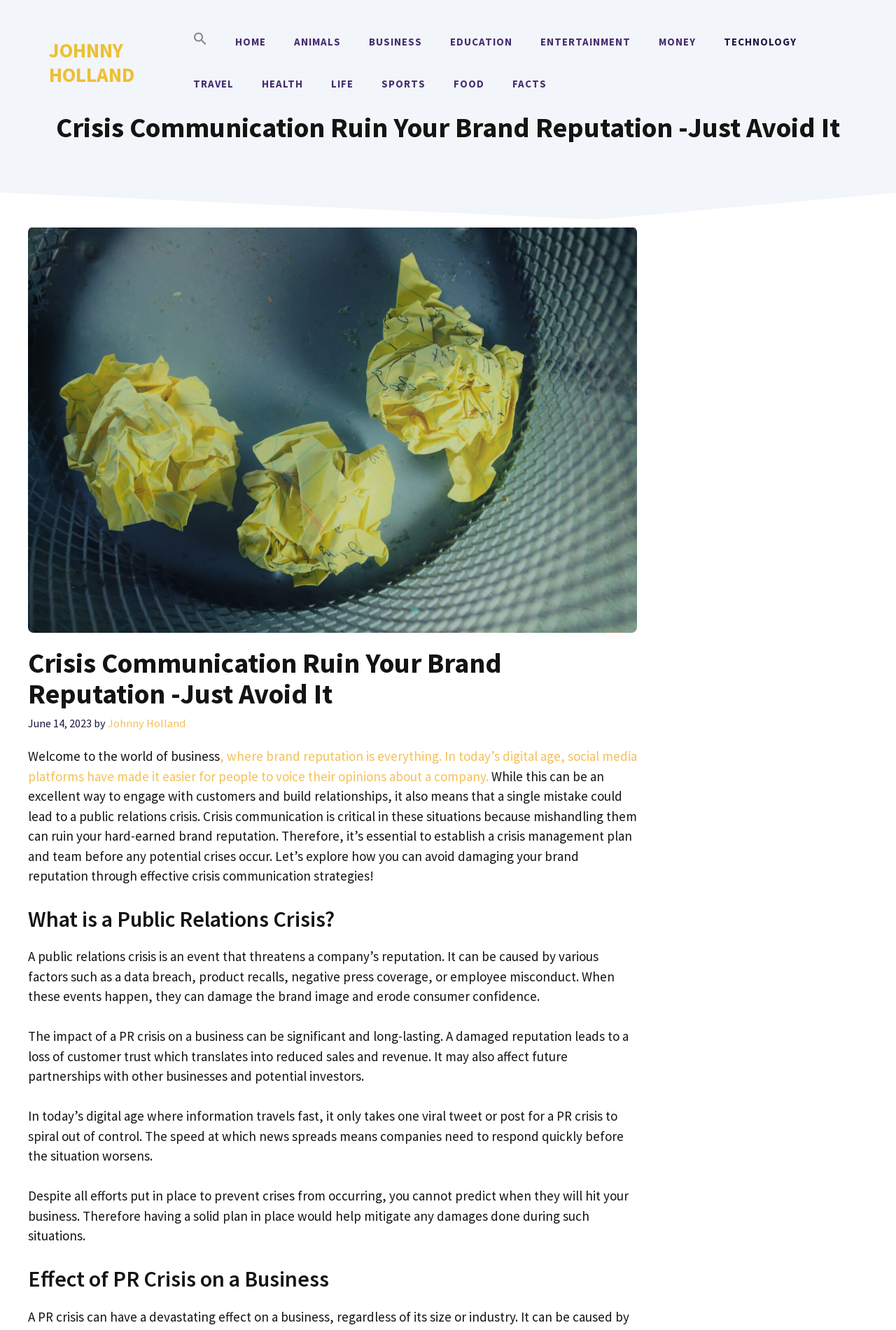What is the impact of a PR crisis on a business?
Please look at the screenshot and answer in one word or a short phrase.

Loss of customer trust